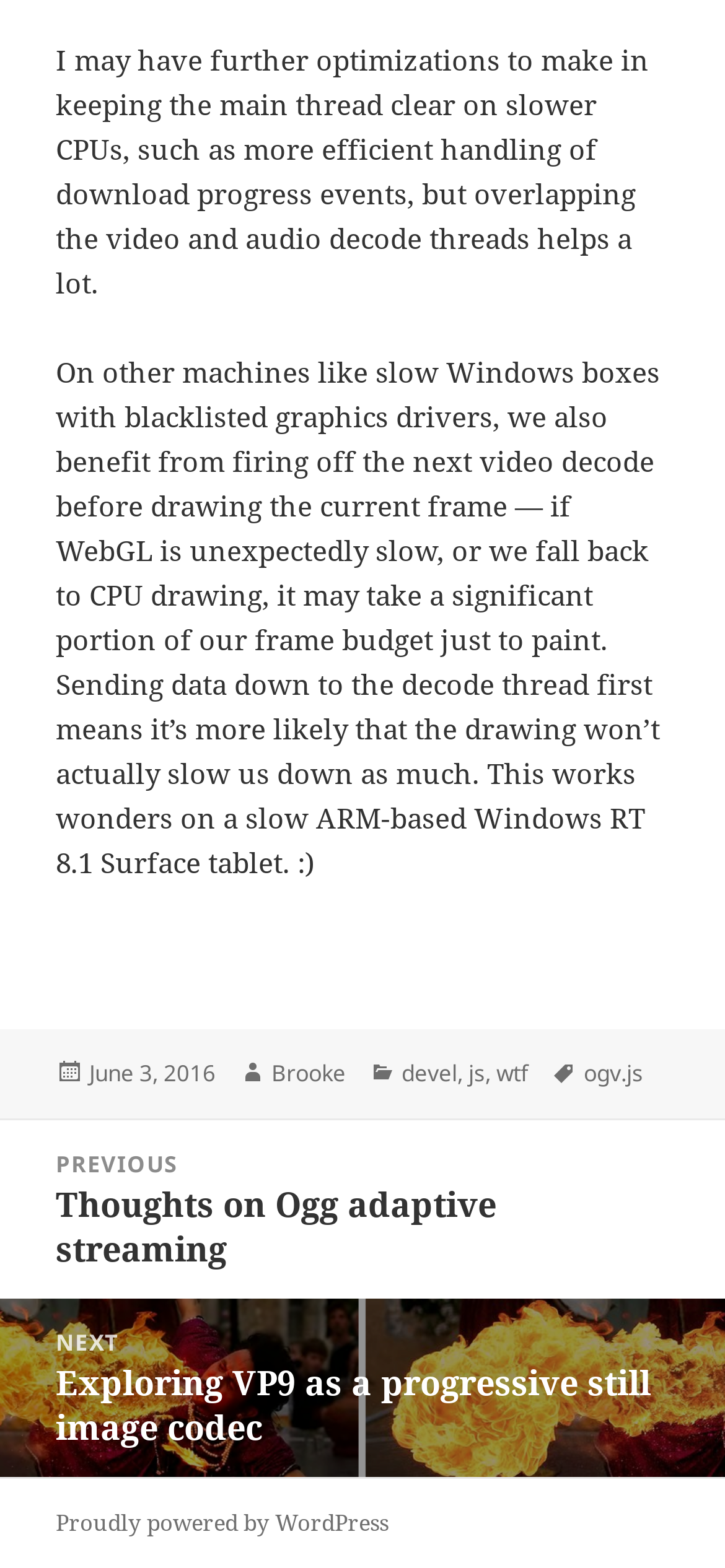Determine the bounding box coordinates of the region I should click to achieve the following instruction: "Learn about ogv.js". Ensure the bounding box coordinates are four float numbers between 0 and 1, i.e., [left, top, right, bottom].

[0.805, 0.675, 0.887, 0.696]